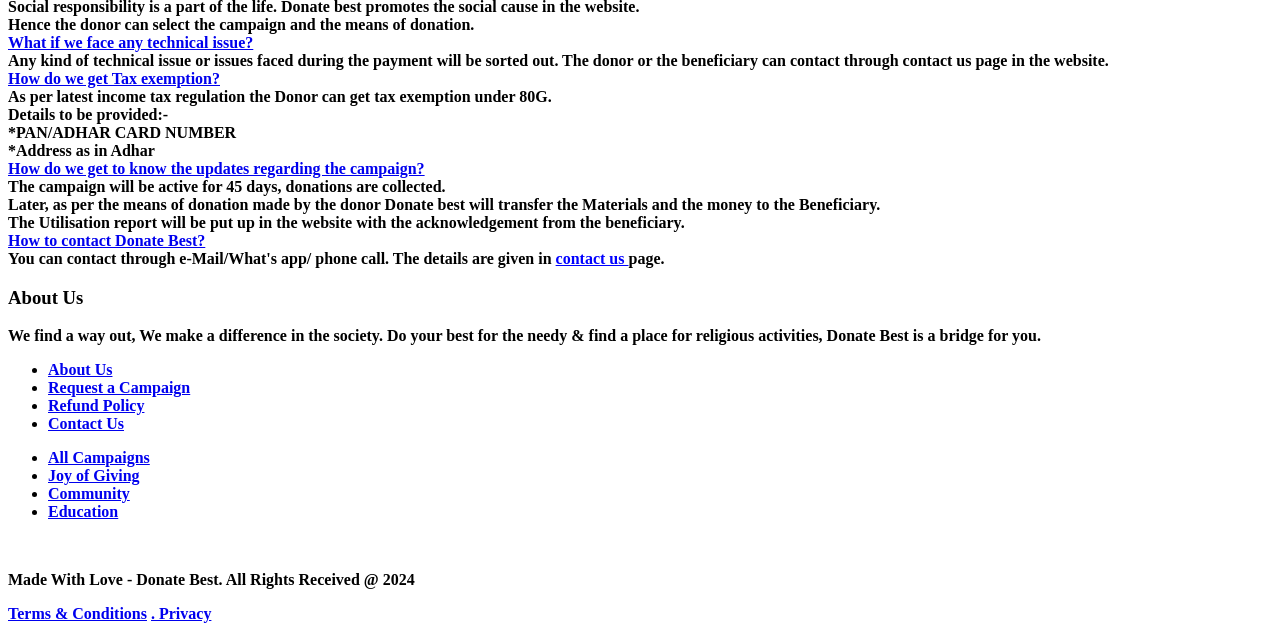What happens if a technical issue occurs during payment?
Based on the image, give a concise answer in the form of a single word or short phrase.

Contact us